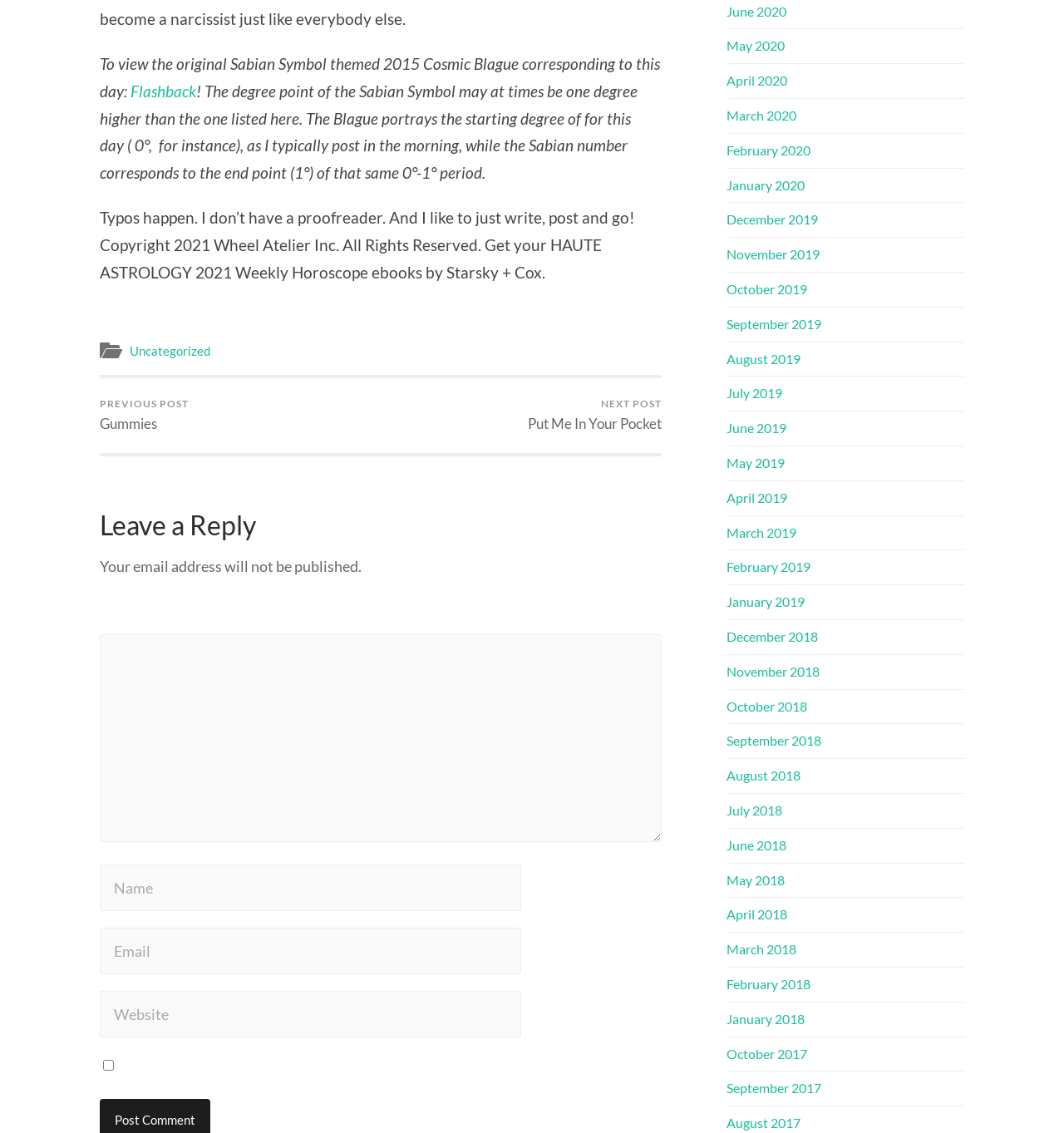Provide the bounding box coordinates of the HTML element this sentence describes: "Uncategorized". The bounding box coordinates consist of four float numbers between 0 and 1, i.e., [left, top, right, bottom].

[0.122, 0.303, 0.198, 0.316]